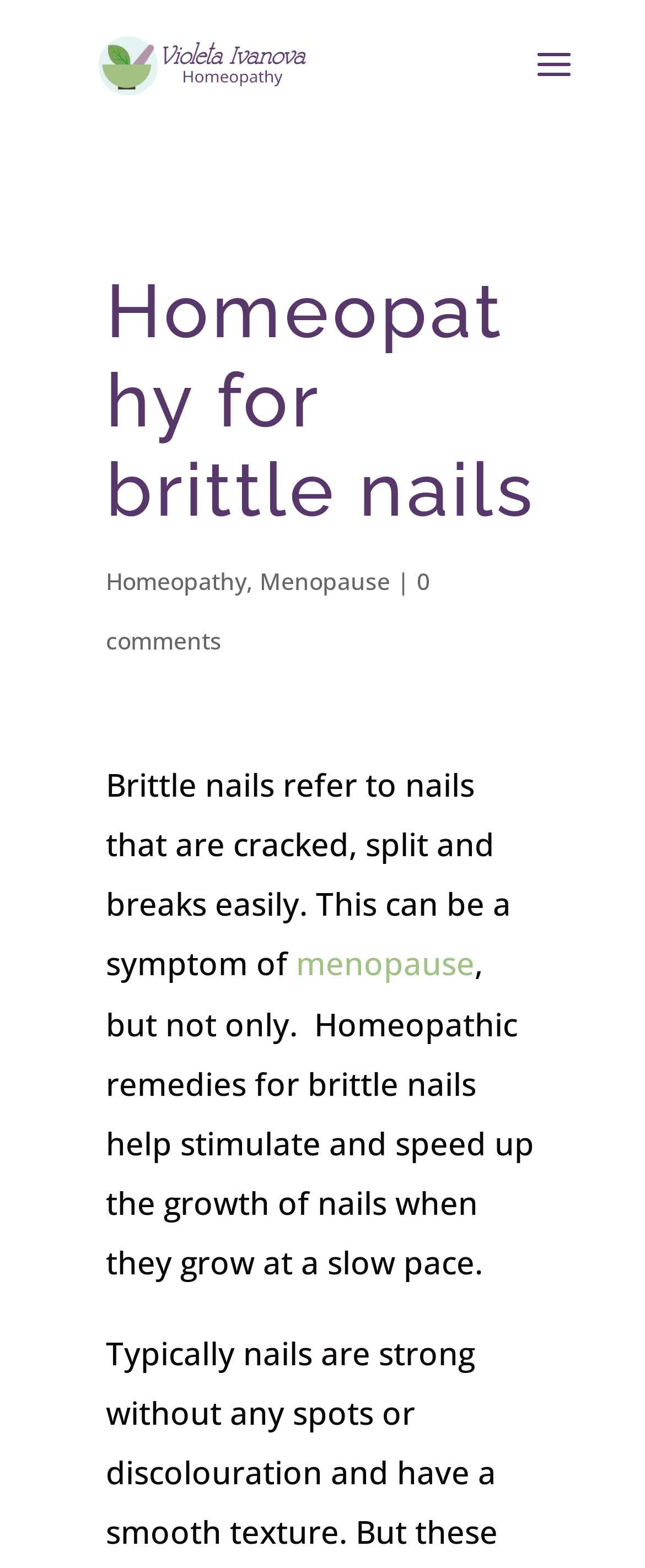How many comments are there on the webpage?
Relying on the image, give a concise answer in one word or a brief phrase.

0